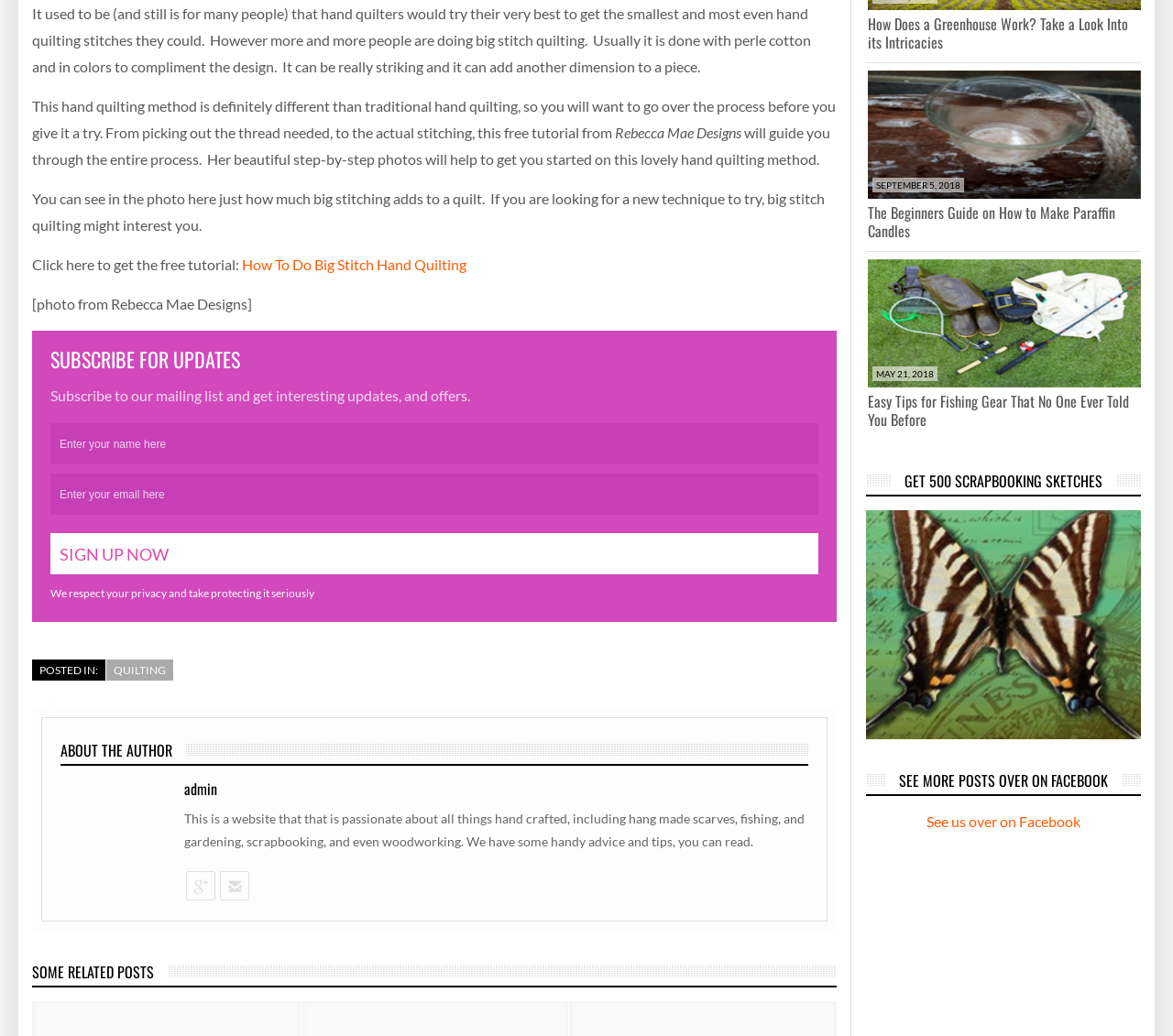Determine the bounding box of the UI element mentioned here: "See us over on Facebook". The coordinates must be in the format [left, top, right, bottom] with values ranging from 0 to 1.

[0.79, 0.784, 0.921, 0.801]